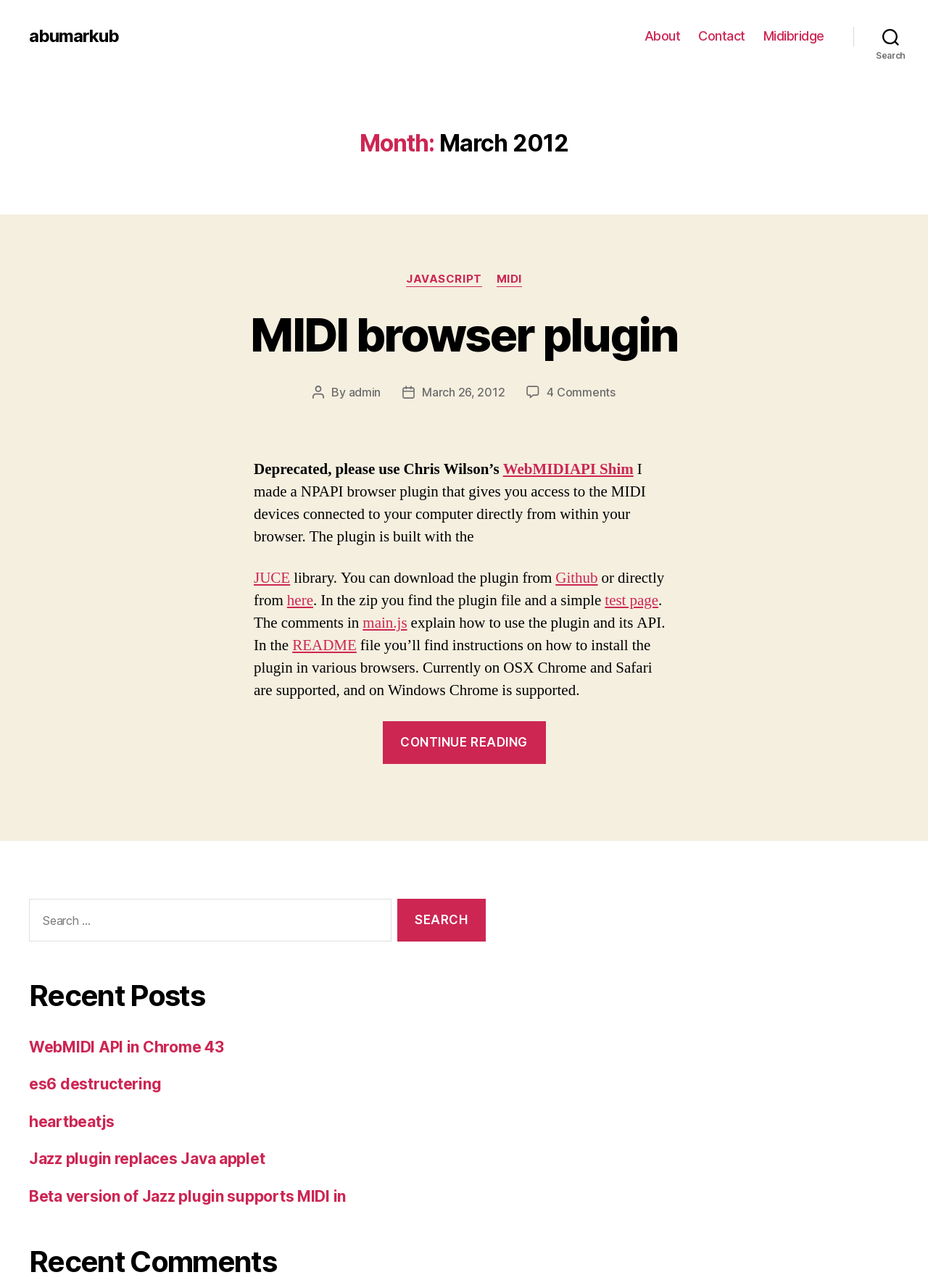Articulate a complete and detailed caption of the webpage elements.

This webpage is a blog post titled "MIDI browser plugin" dated March 2012. At the top, there is a navigation bar with links to "About", "Contact", and "Midibridge" on the right side, and a search button on the far right. Below the navigation bar, there is a header section with the title "Month: March 2012" and a link to the author's profile, "abumarkub".

The main content of the page is an article about a MIDI browser plugin. The article is divided into sections, with headings and links to related topics. The first section describes the plugin, which is a NPAPI browser plugin that allows access to MIDI devices connected to the computer directly from the browser. There are links to download the plugin from Github and to a test page.

The article continues with explanations of how to use the plugin and its API, with links to the main.js file and the README file for instructions on installation and usage. The plugin is currently supported on OSX Chrome and Safari, and on Windows Chrome.

Below the article, there is a search box with a button labeled "SEARCH". On the right side, there is a section titled "Recent Posts" with links to four recent blog posts. At the bottom of the page, there is a section titled "Recent Comments".